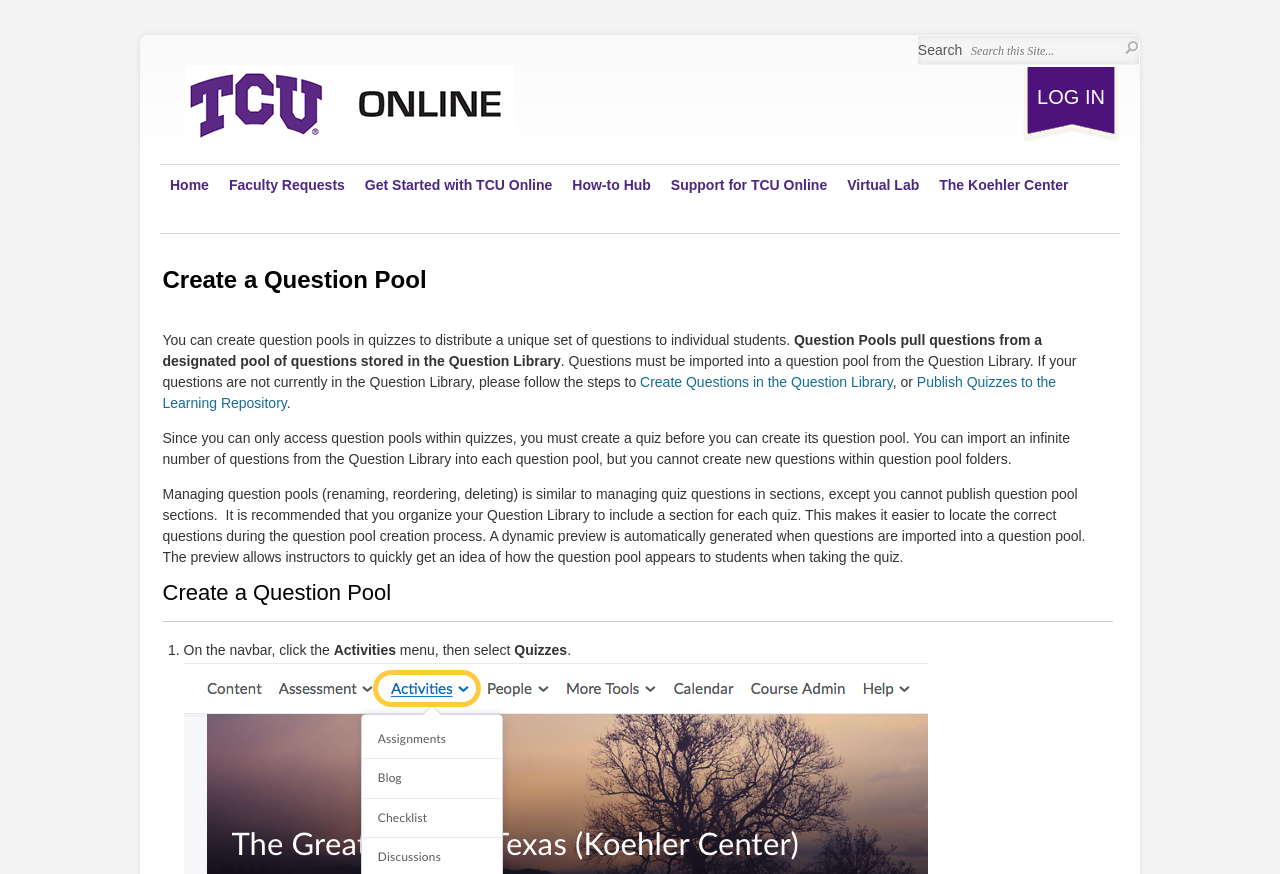Please mark the bounding box coordinates of the area that should be clicked to carry out the instruction: "log in".

[0.798, 0.077, 0.875, 0.128]